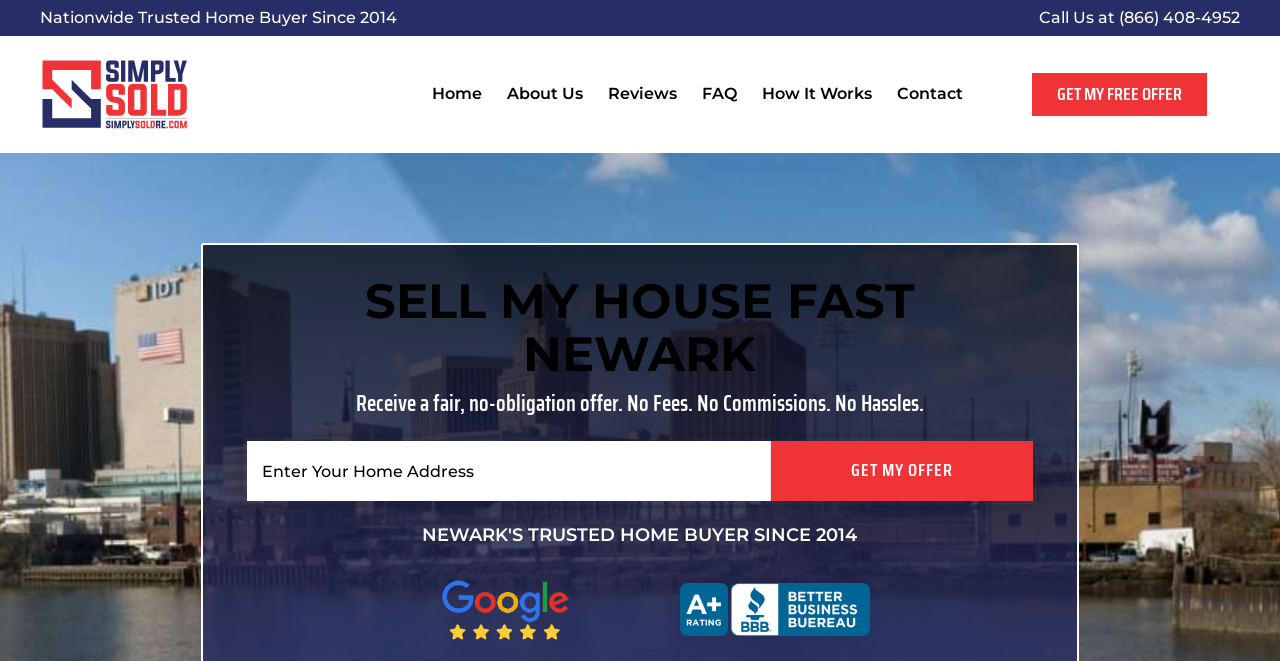How many links are in the main menu?
Using the details from the image, give an elaborate explanation to answer the question.

I found the number of links by looking at the main menu section, which has links to 'Home', 'About Us', 'Reviews', 'FAQ', 'How It Works', and 'Contact'.